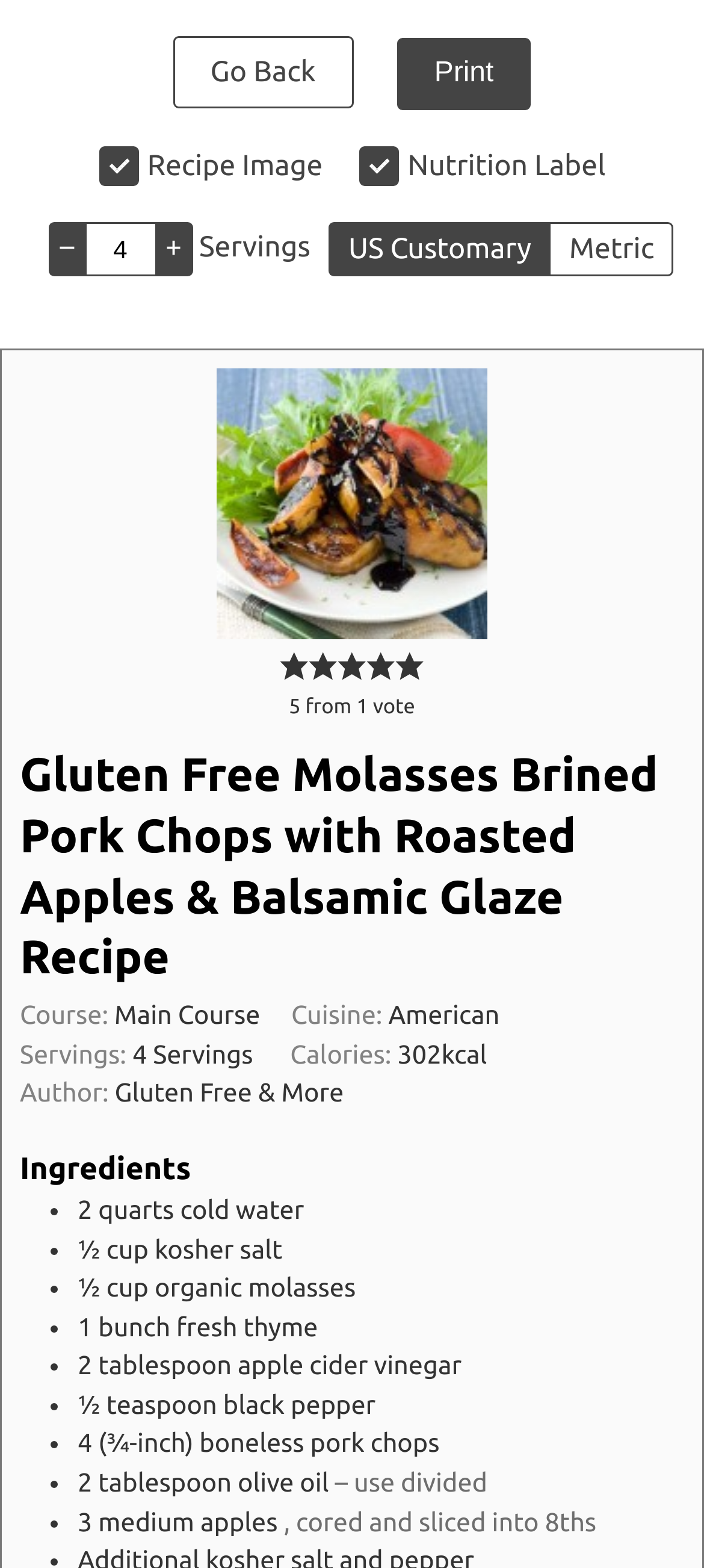Using the image as a reference, answer the following question in as much detail as possible:
What is the course of this recipe?

I determined the answer by looking at the 'Course:' label and its corresponding value 'Main Course' in the webpage.